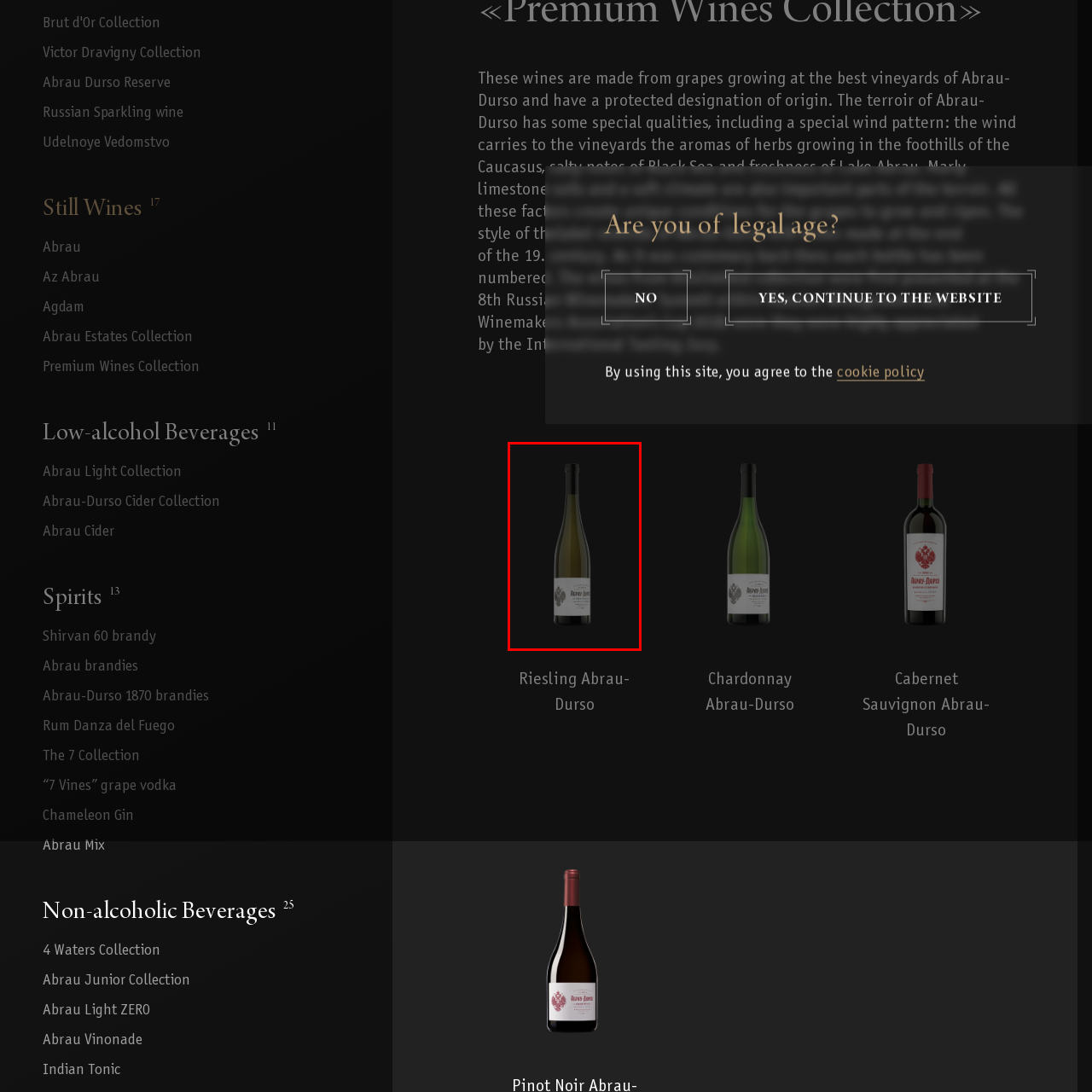Generate a detailed description of the content found inside the red-outlined section of the image.

The image depicts a bottle of Riesling Abrau-Durso wine, presented against a dark background that highlights its elegant design. The bottle features a sleek, slender shape topped with a black cork, emphasizing a modern yet sophisticated aesthetic. The label, partially visible, is adorned with intricate detailing, showcasing the wine's quality and heritage. This wine is part of a collection known for its unique terroir, with grapes sourced from the renowned vineyards of Abrau-Durso. The Riesling variety is celebrated for its aromatic profile and refreshing acidity, making it a delightful choice for wine enthusiasts.